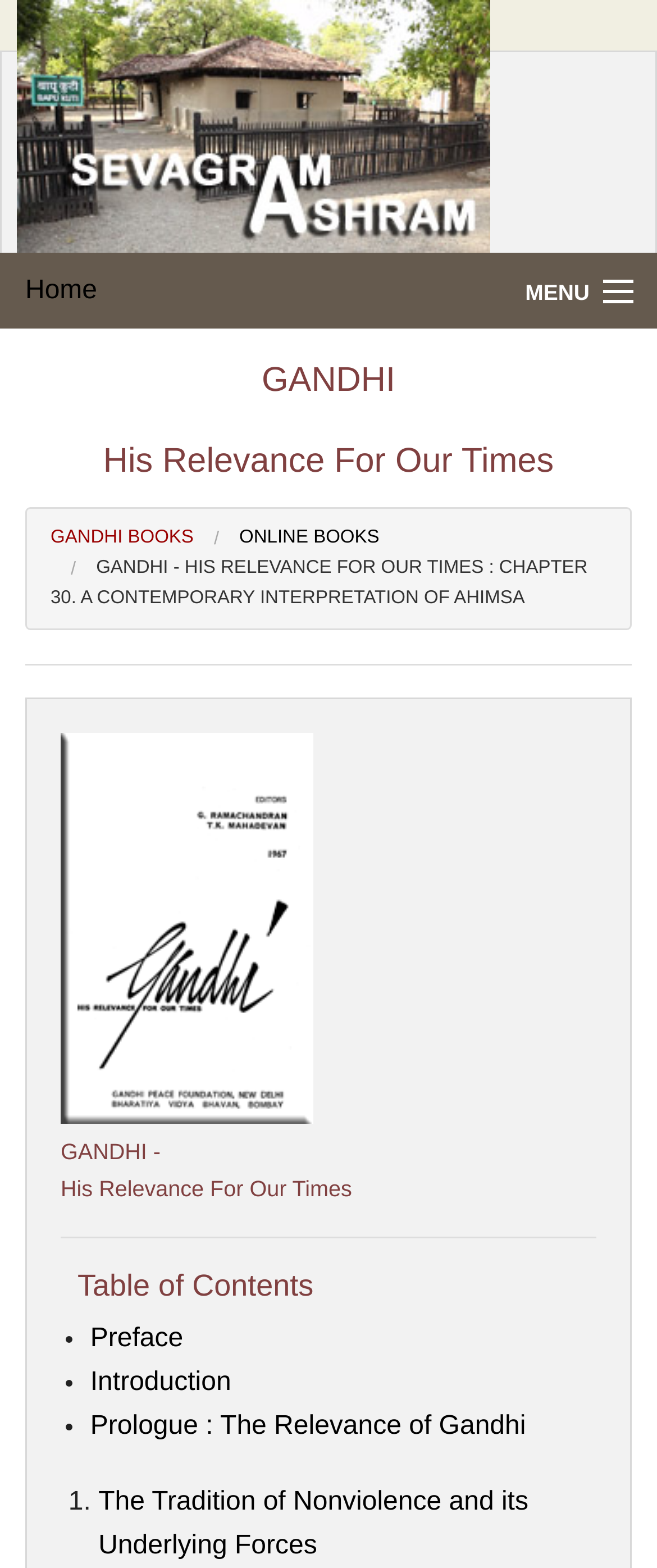Describe all the key features and sections of the webpage thoroughly.

The webpage is about Gandhi and his relevance in modern times. At the top left, there is a logo of Gandhi Ashram Sevagram. Next to it, there is a horizontal navigation menu with links to "Home", "Feedback", "Contact Us", and "www.bapukutisevagram.in". Below this menu, there is a Facebook "Like us" button.

On the top right, there is a heading "GANDHI - His Relevance For Our Times" and a subheading "CHAPTER 30. A CONTEMPORARY INTERPRETATION OF AHIMSA". Below this, there is a table of contents with links to "Preface", "Introduction", "Prologue : The Relevance of Gandhi", and other chapters.

On the left side of the page, there is a vertical navigation menu with links to "Gandhi Quiz", "Gandhi Quotes", "About Gandhi", "Gandhi Philosophy", "Gandhi Multimedia", "About Ashram", "Visitor’s Info", and "Ashram Video". Each link has an accompanying image.

In the main content area, there is a heading "GANDHI - His Relevance For Our Times" and a large image related to the book. Below this, there is a horizontal separator line, followed by the table of contents.

At the bottom of the page, there is a footer section with contact information, including a phone number and an address.